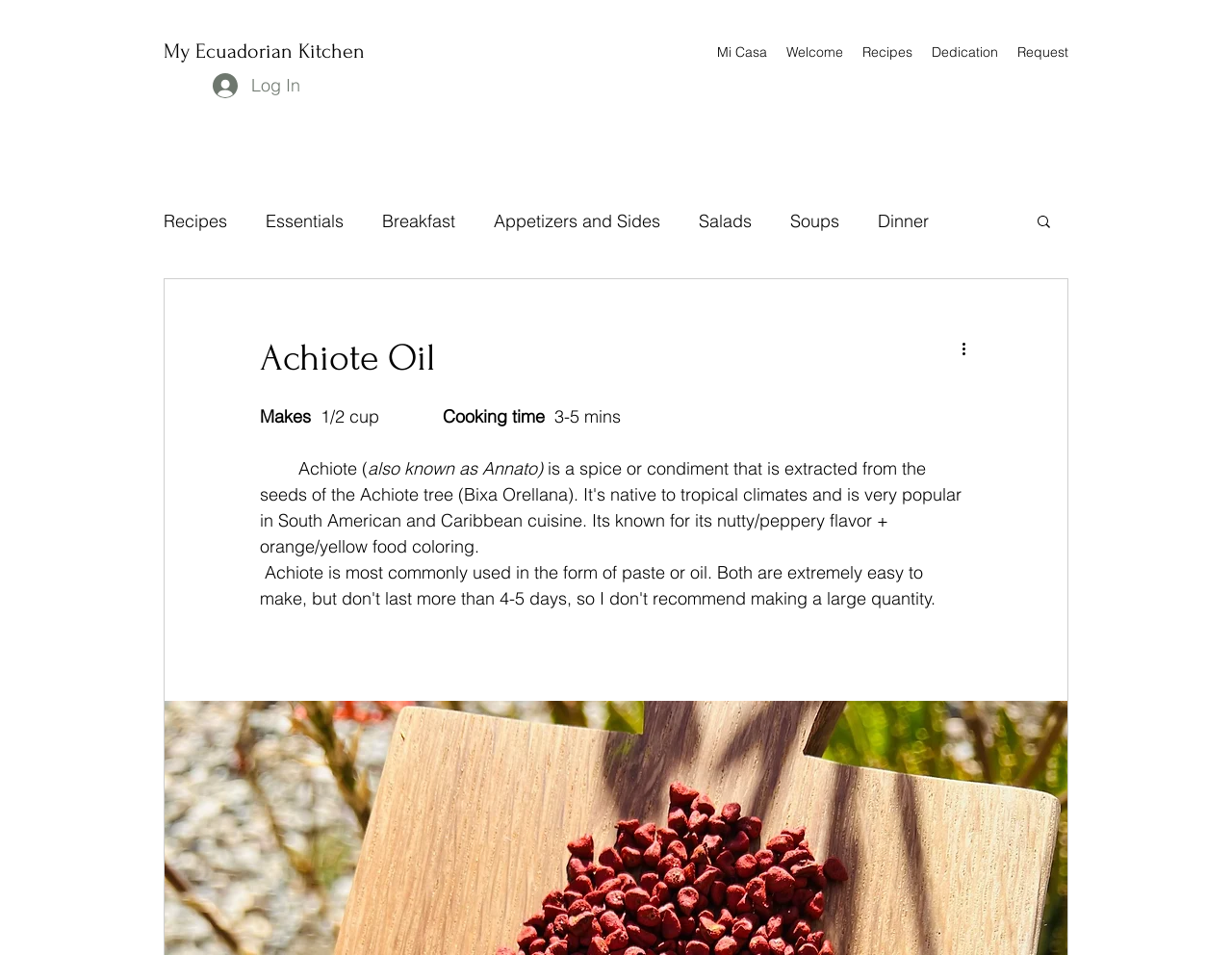Illustrate the webpage thoroughly, mentioning all important details.

The webpage is about Achiote Oil, a spice or condiment extracted from the seeds of the Achiote tree. At the top left, there is a link to "My Ecuadorian Kitchen". Next to it, there is a navigation menu with links to "Mi Casa", "Welcome", "Recipes", "Dedication", and "Request". Below this menu, there is a "Log In" button accompanied by a small image.

On the top right, there is a navigation menu labeled "blog" with links to various categories such as "Recipes", "Essentials", "Breakfast", "Appetizers and Sides", "Salads", "Soups", "Dinner", and "Desserts". Next to this menu, there is a "Search" button with a small image.

The main content of the webpage is about Achiote Oil, with a heading "Achiote Oil" at the top. Below the heading, there are several lines of text describing the spice, including its yield ("Makes 1/2 cup"), cooking time ("3-5 mins"), and a brief description of what it is ("Achiote (also known as Annato) is a spice or condiment that is extracted from the seeds of the Achiote tree (Bixa Orellana)").

At the bottom of the page, there is a region labeled "Post: Blog2_Post" that spans the entire width of the page.